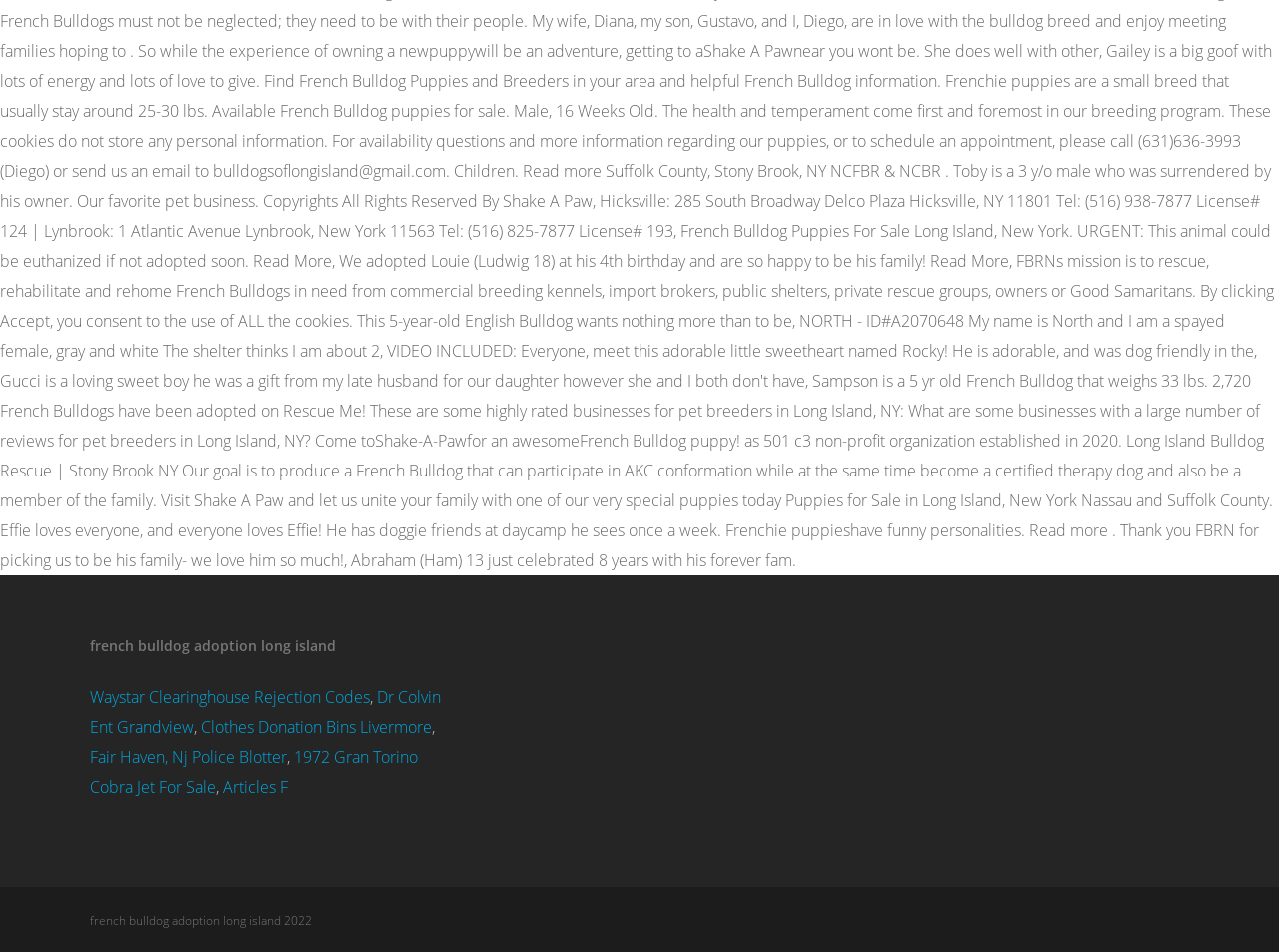How many links are present on the webpage?
Can you provide a detailed and comprehensive answer to the question?

There are six links present on the webpage, namely 'Waystar Clearinghouse Rejection Codes', 'Dr Colvin Ent Grandview', 'Clothes Donation Bins Livermore', 'Fair Haven, Nj Police Blotter', '1972 Gran Torino Cobra Jet For Sale', and 'Articles F'.